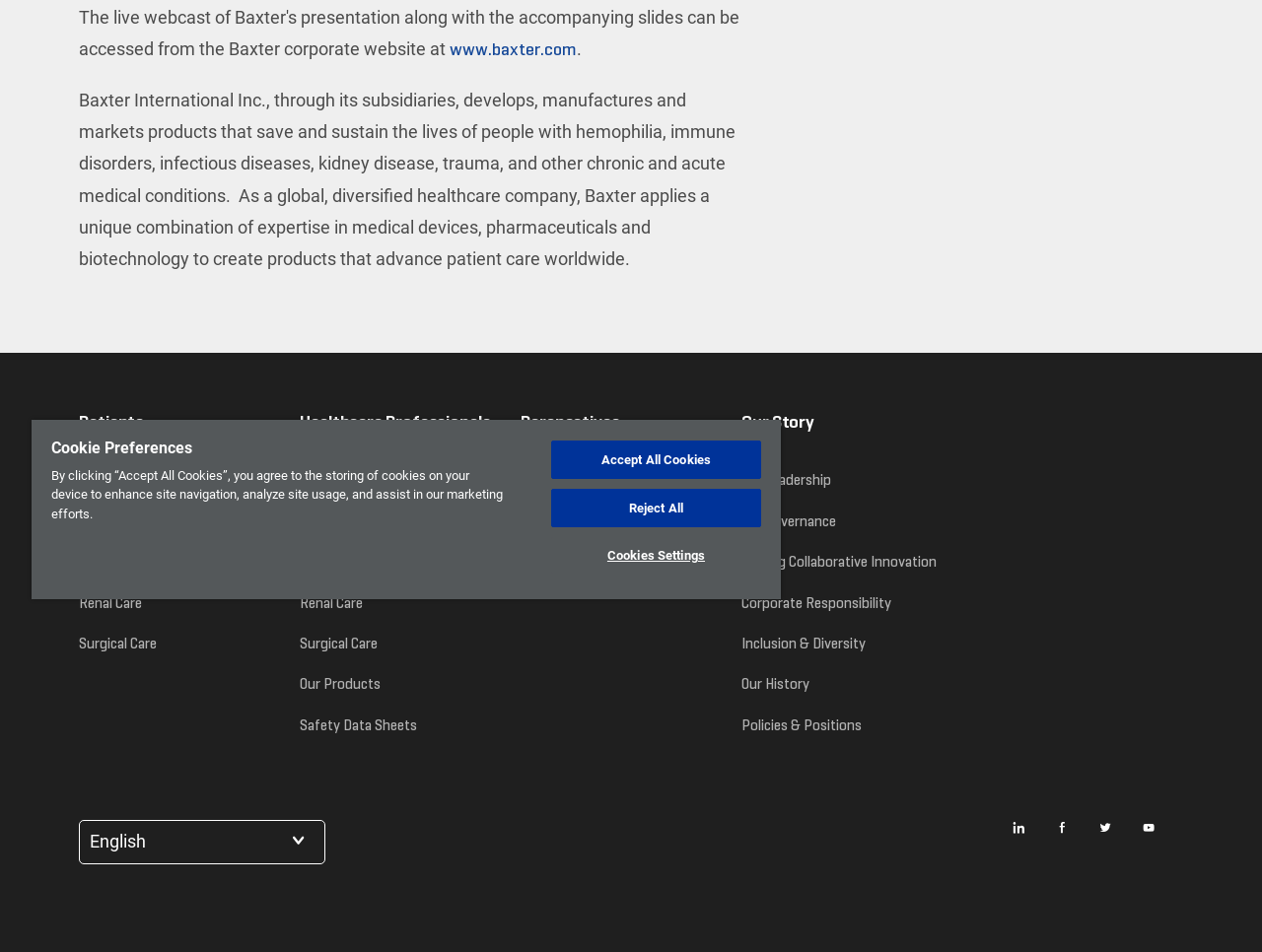Calculate the bounding box coordinates for the UI element based on the following description: "Community Engagement". Ensure the coordinates are four float numbers between 0 and 1, i.e., [left, top, right, bottom].

[0.412, 0.583, 0.53, 0.599]